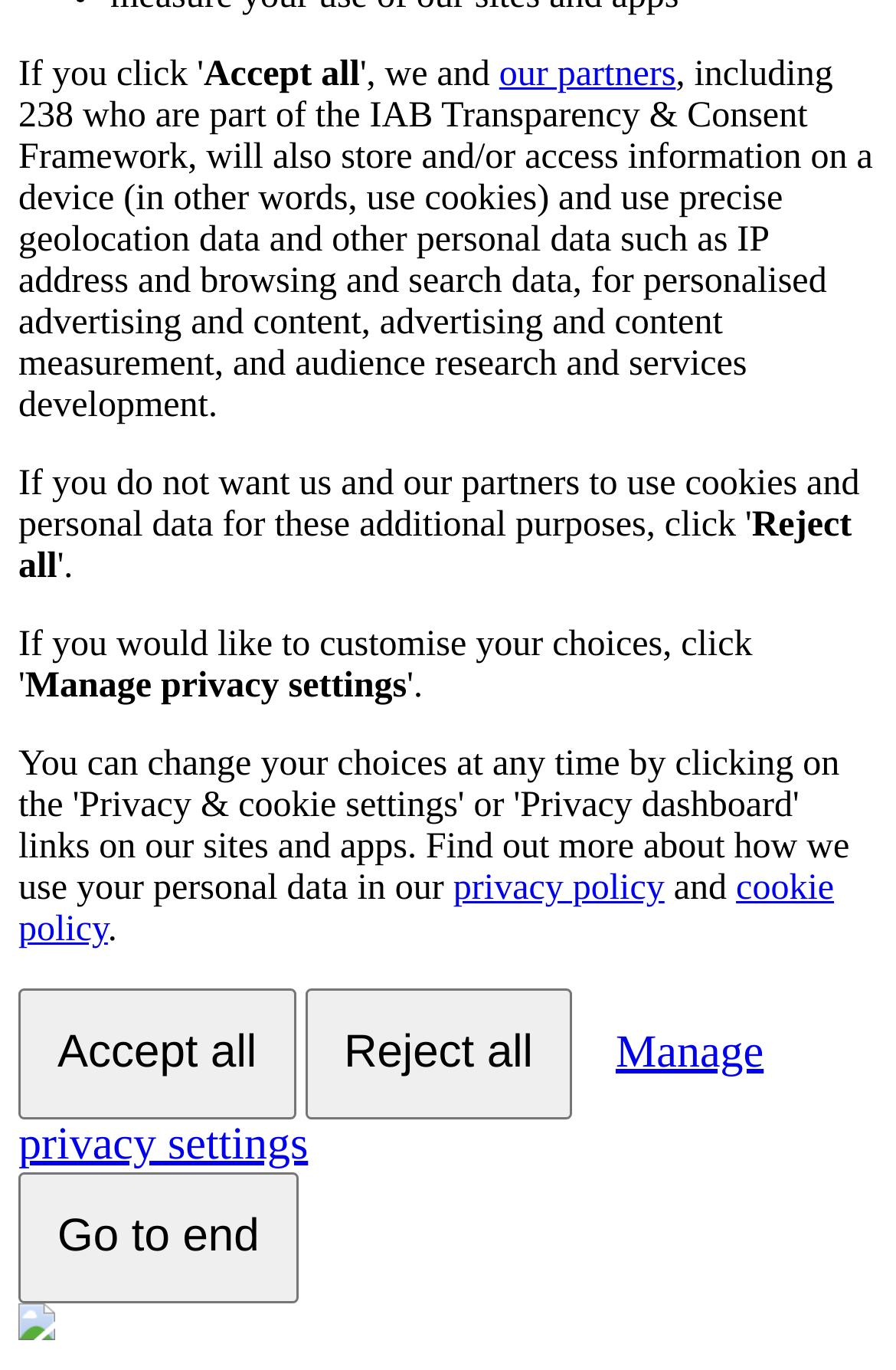Identify the bounding box for the given UI element using the description provided. Coordinates should be in the format (top-left x, top-left y, bottom-right x, bottom-right y) and must be between 0 and 1. Here is the description: Wulf's Webden

None